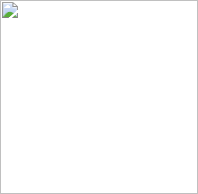Please answer the following question using a single word or phrase: 
What is the purpose of the image in the article?

To visually enhance understanding